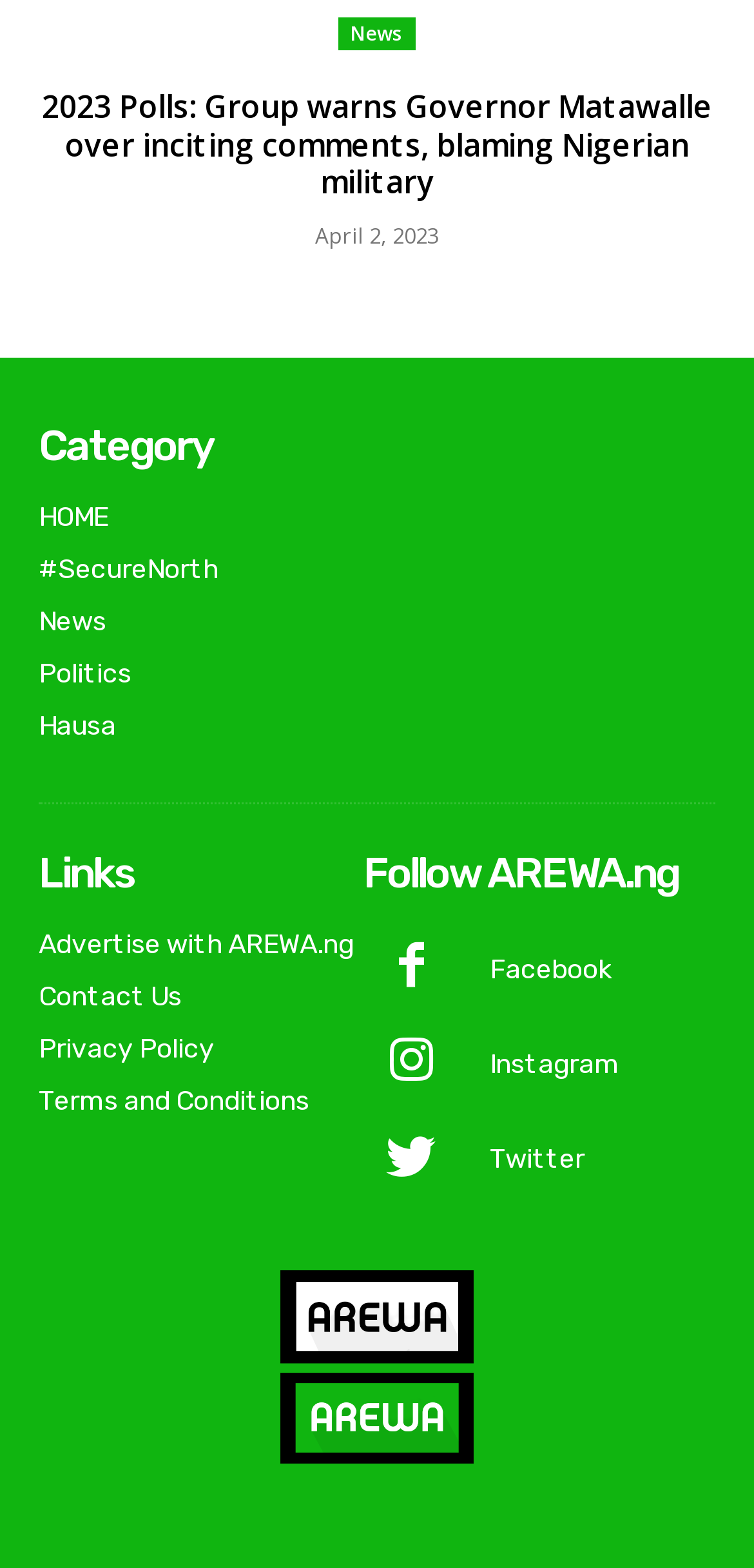Answer the question in one word or a short phrase:
What is the title of the news article?

2023 Polls: Group warns Governor Matawalle over inciting comments, blaming Nigerian military